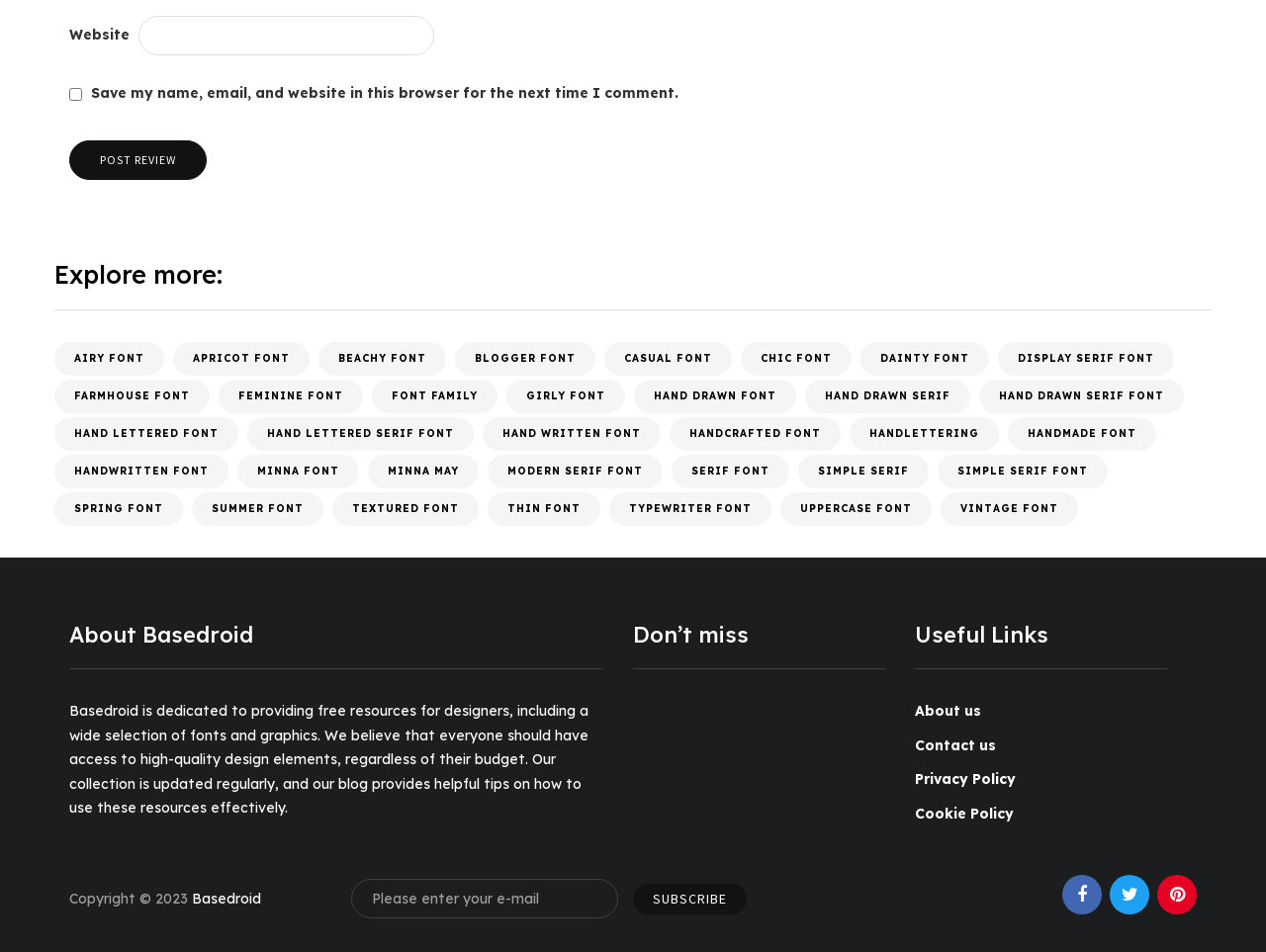Determine the bounding box for the described HTML element: "name="submit" value="Post review"". Ensure the coordinates are four float numbers between 0 and 1 in the format [left, top, right, bottom].

[0.055, 0.147, 0.163, 0.189]